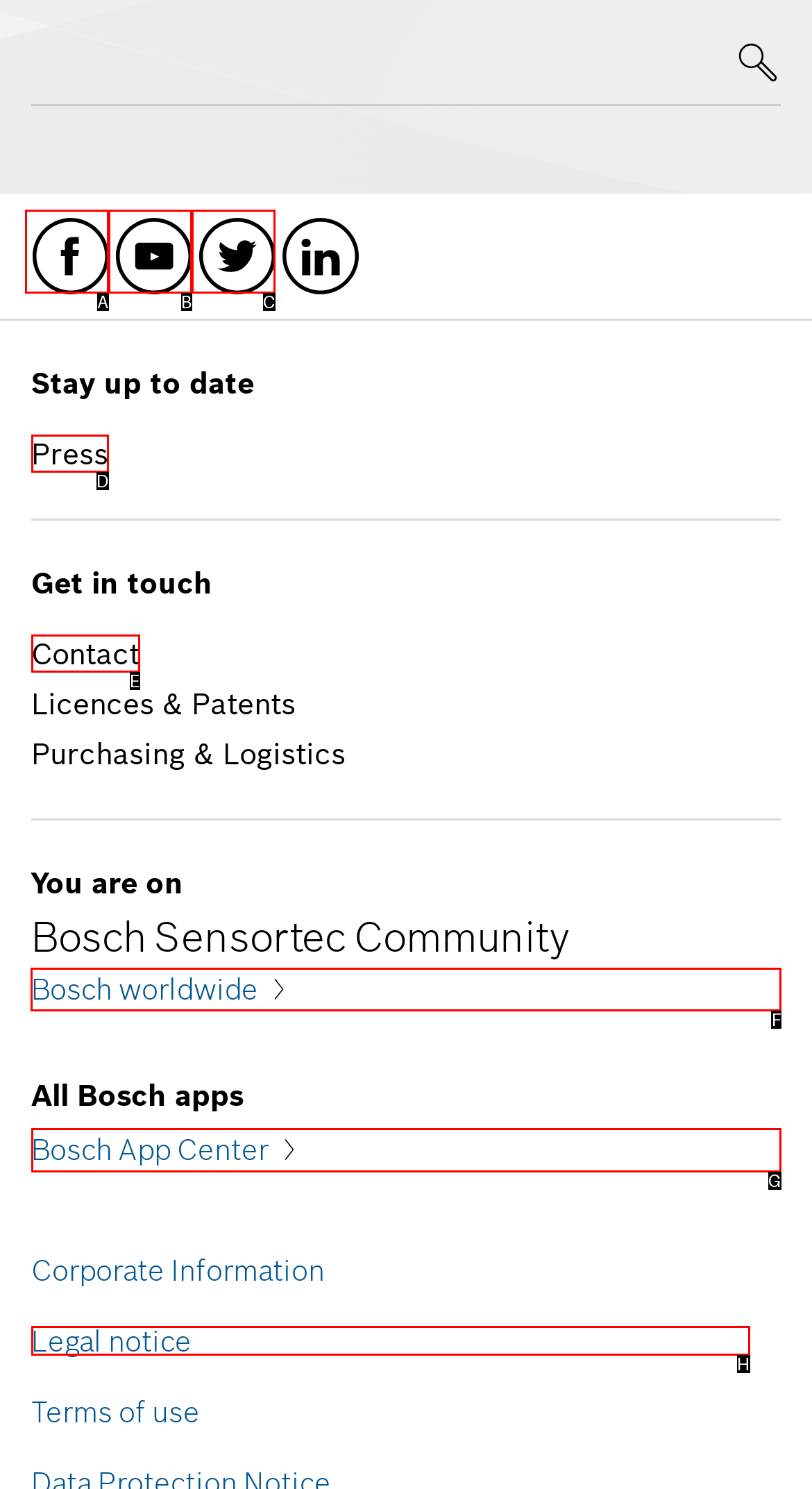Determine the appropriate lettered choice for the task: Click the 'Facebook Messenger' link. Reply with the correct letter.

None